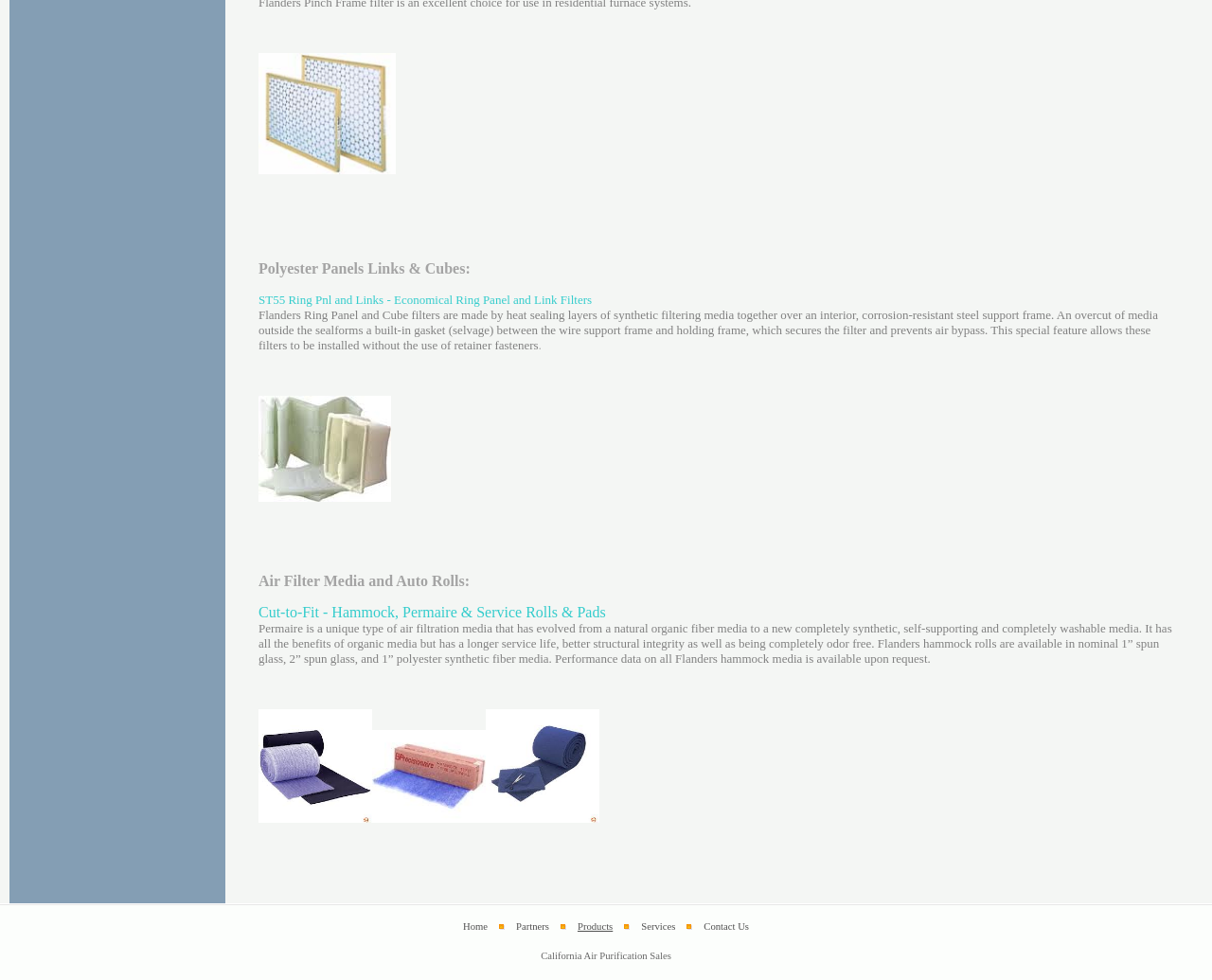What is Permaire?
Refer to the image and give a detailed answer to the query.

Permaire is described on the webpage as a unique type of air filtration media that has evolved from a natural organic fiber media to a new completely synthetic, self-supporting, and completely washable media.